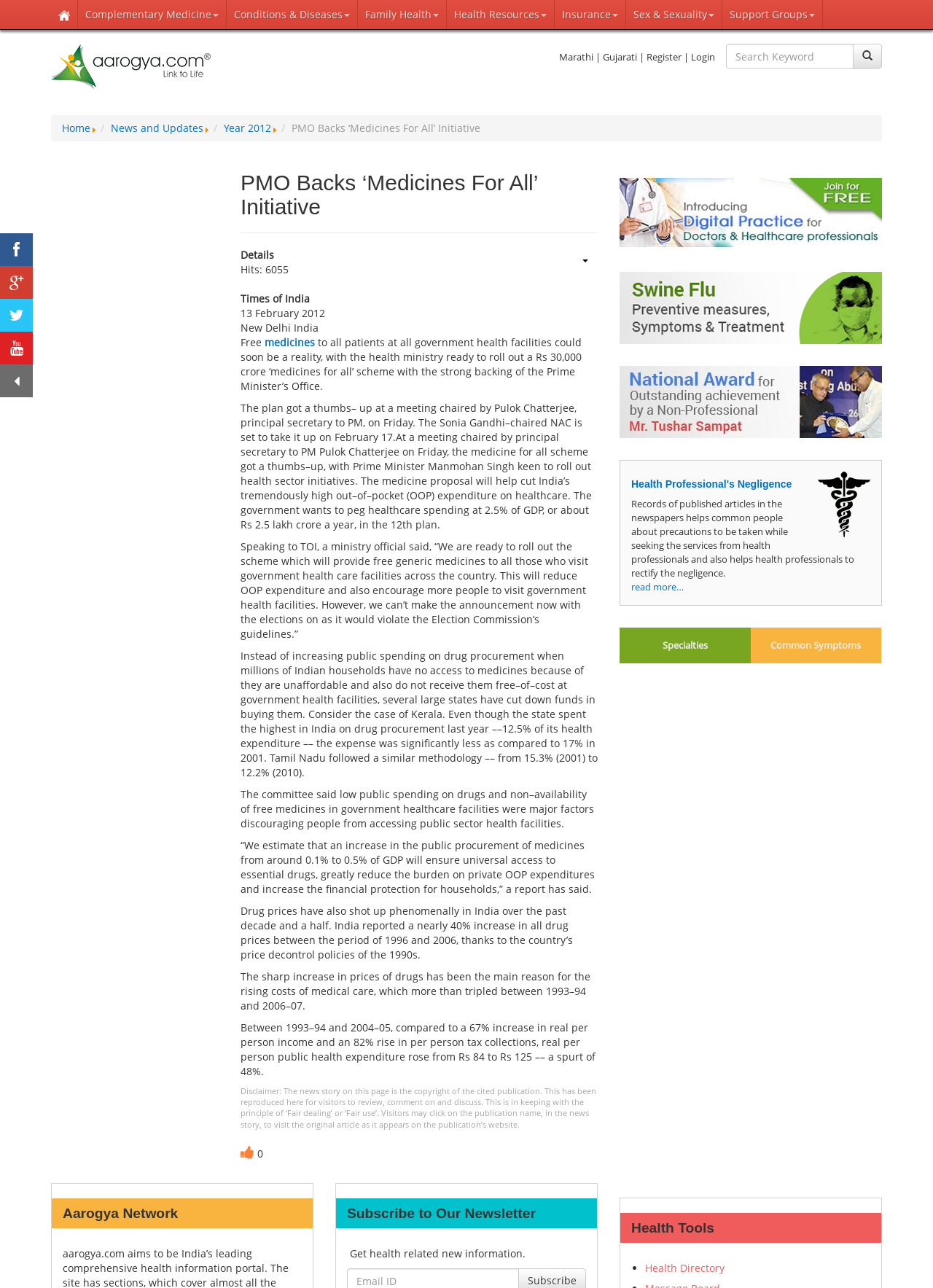What is the main topic of the news article?
Please use the image to provide a one-word or short phrase answer.

Medicines for All scheme